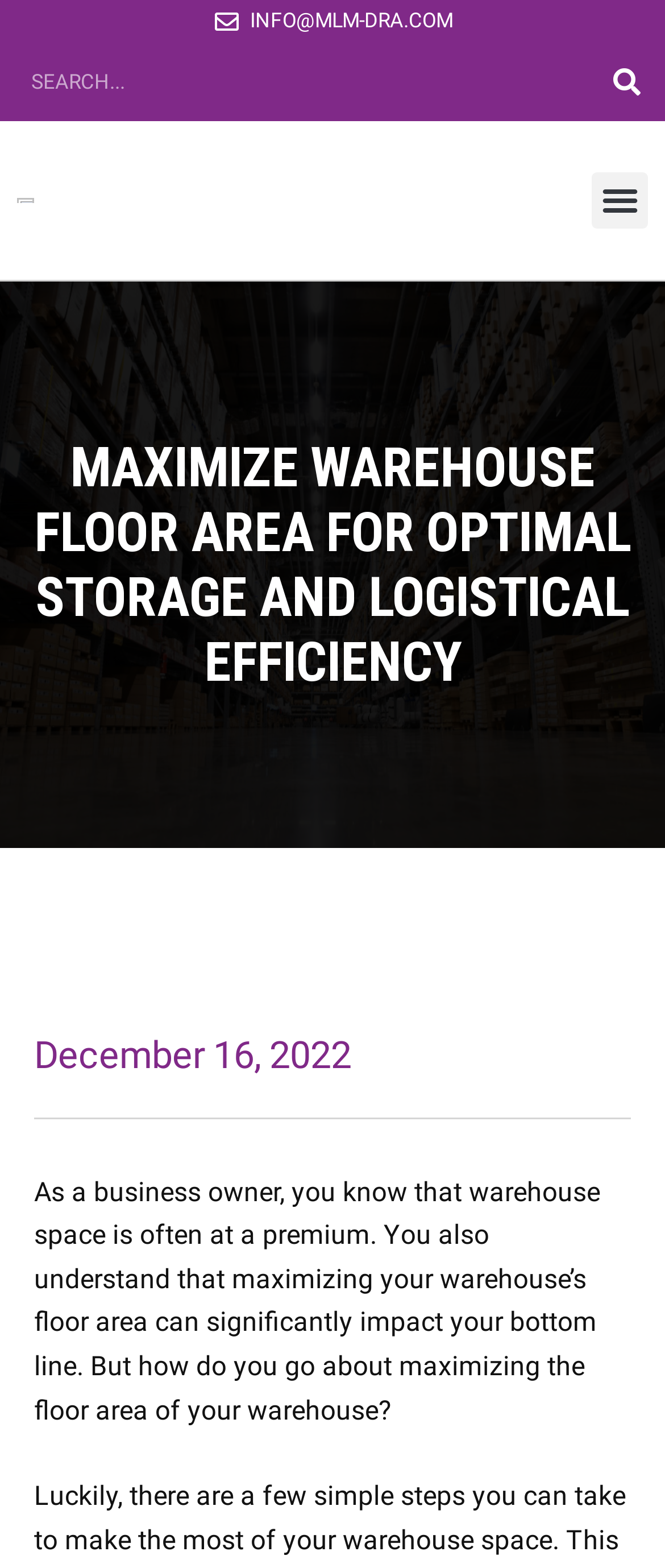Generate the text content of the main headline of the webpage.

MAXIMIZE WAREHOUSE FLOOR AREA FOR OPTIMAL STORAGE AND LOGISTICAL EFFICIENCY